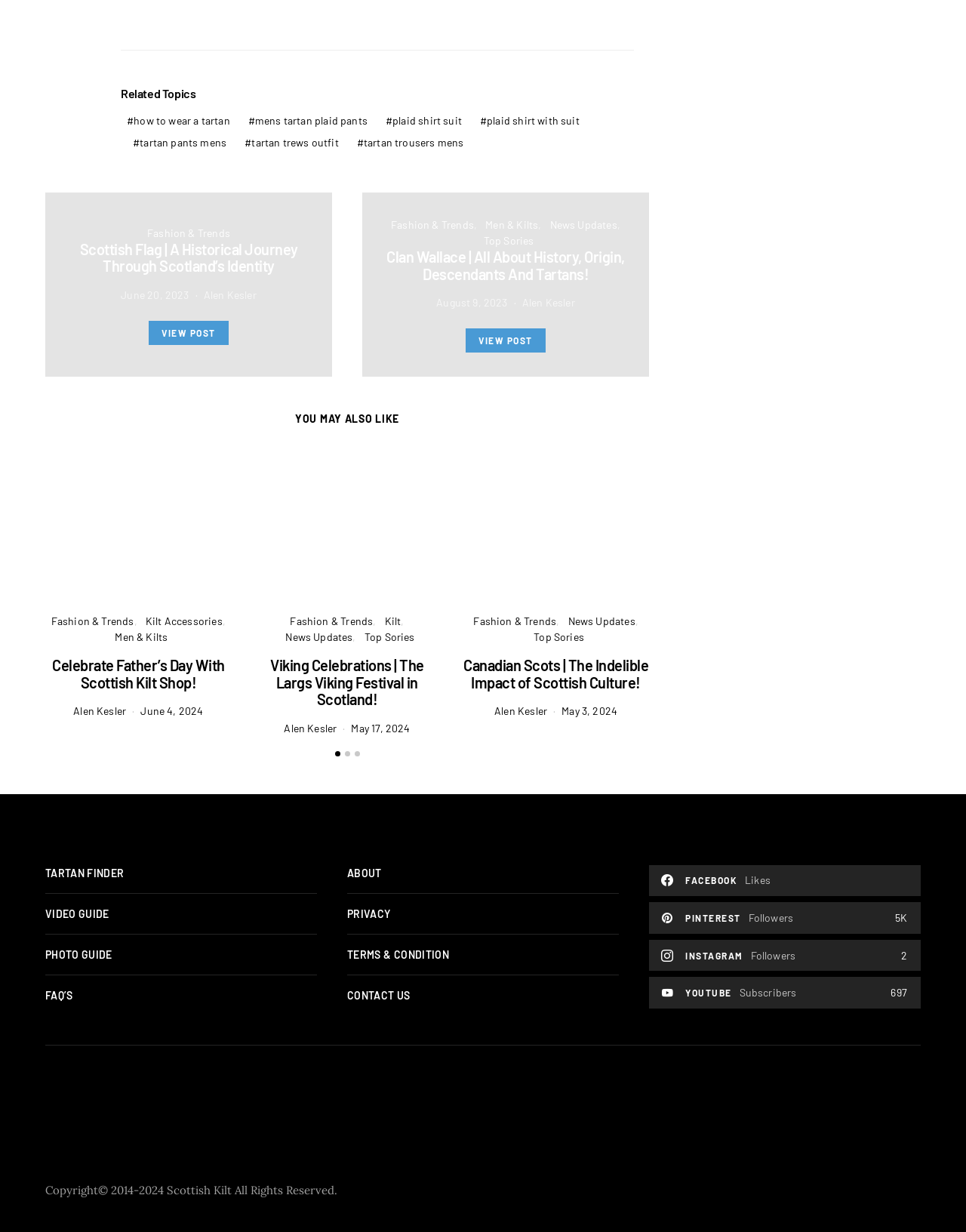What is the topic of the article with the image 'Scottish Flags'?
Please give a detailed and thorough answer to the question, covering all relevant points.

The article with the image 'Scottish Flags' has a heading 'Scottish Flag | A Historical Journey Through Scotland’s Identity', which suggests that the topic of the article is the Scottish Flag.